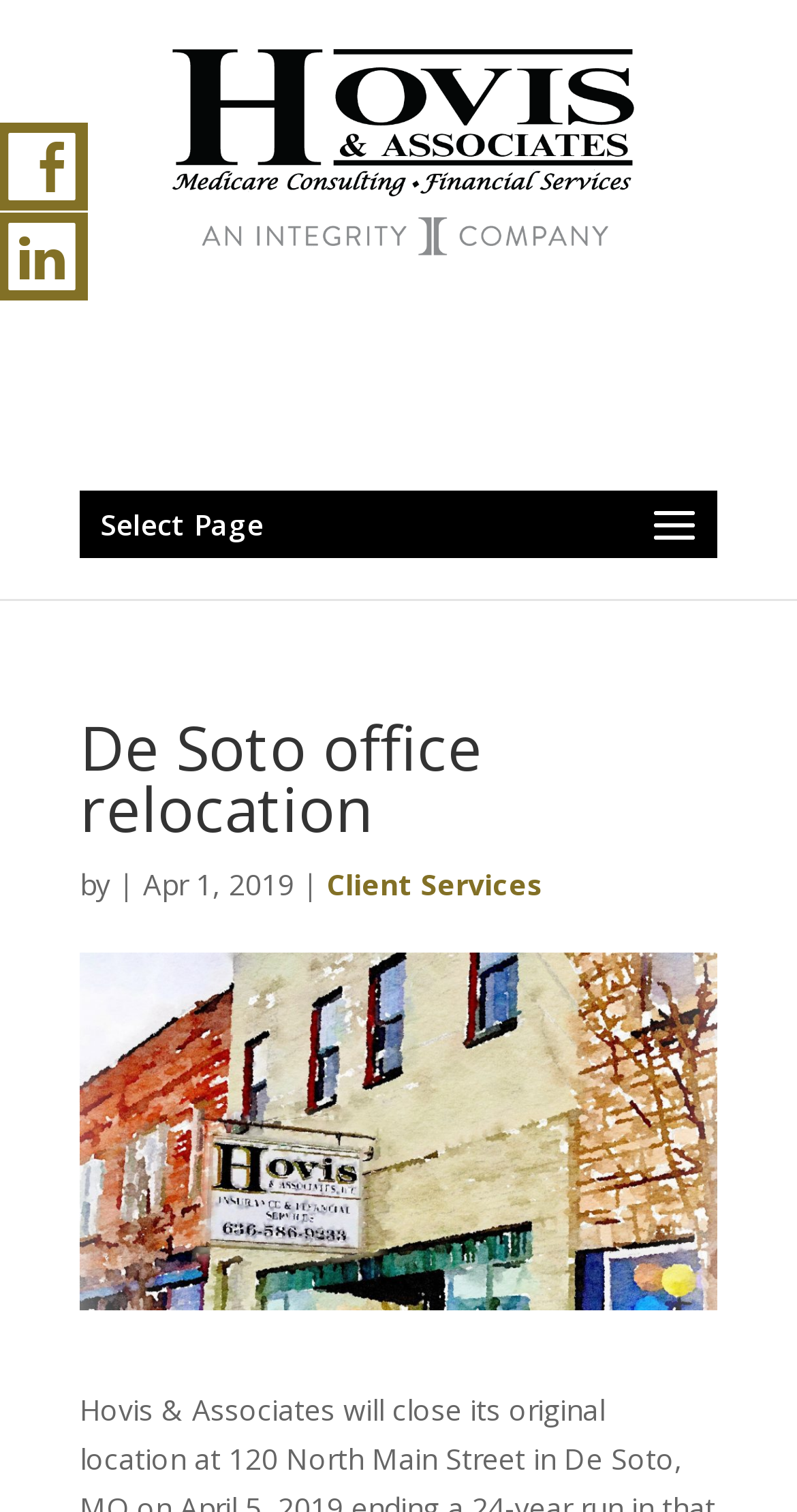Based on the element description "No comments", predict the bounding box coordinates of the UI element.

None